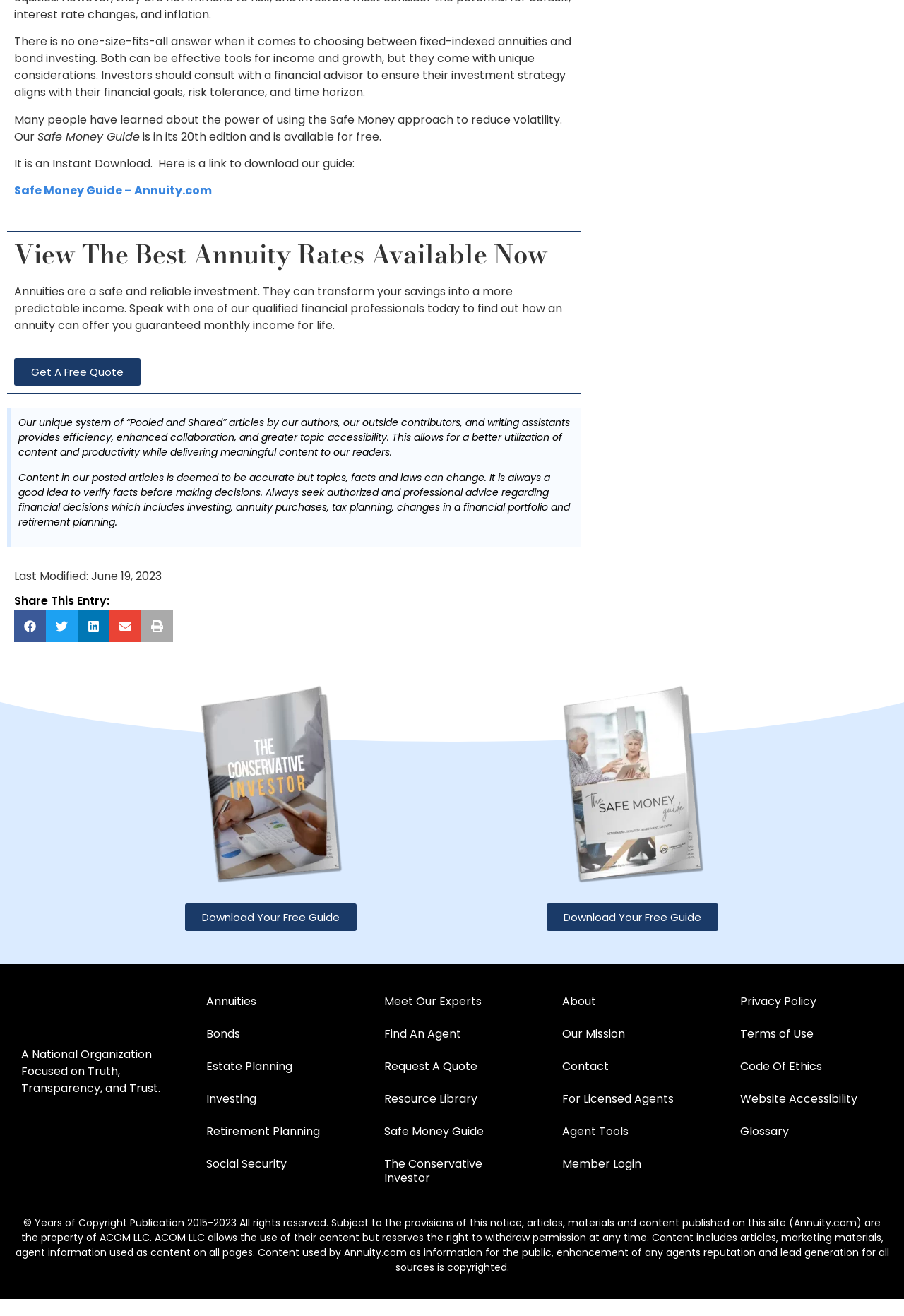Please find the bounding box coordinates of the section that needs to be clicked to achieve this instruction: "Meet our experts".

[0.417, 0.749, 0.583, 0.773]